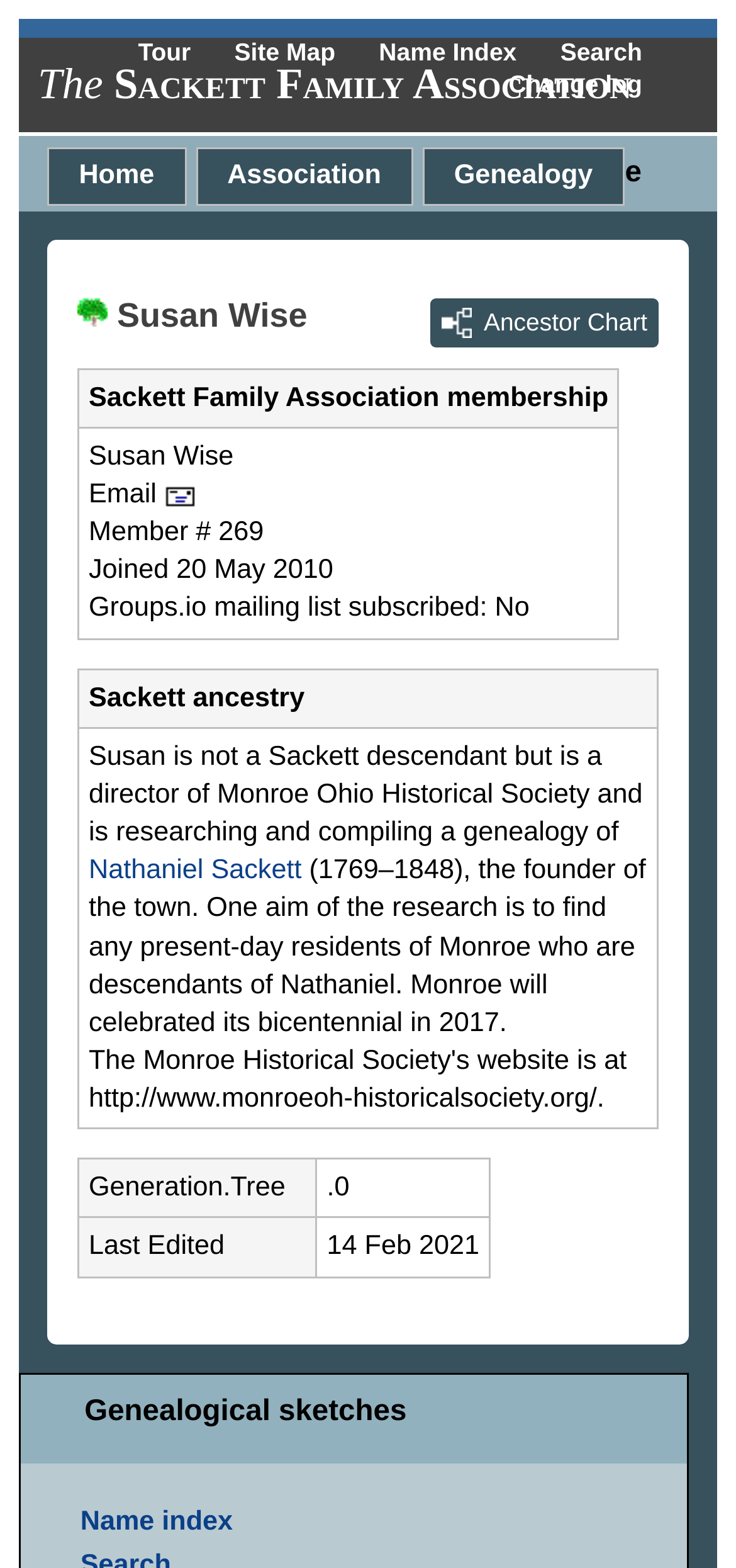Please identify the bounding box coordinates of the clickable area that will fulfill the following instruction: "Visit Sezibwa Falls in Uganda". The coordinates should be in the format of four float numbers between 0 and 1, i.e., [left, top, right, bottom].

None